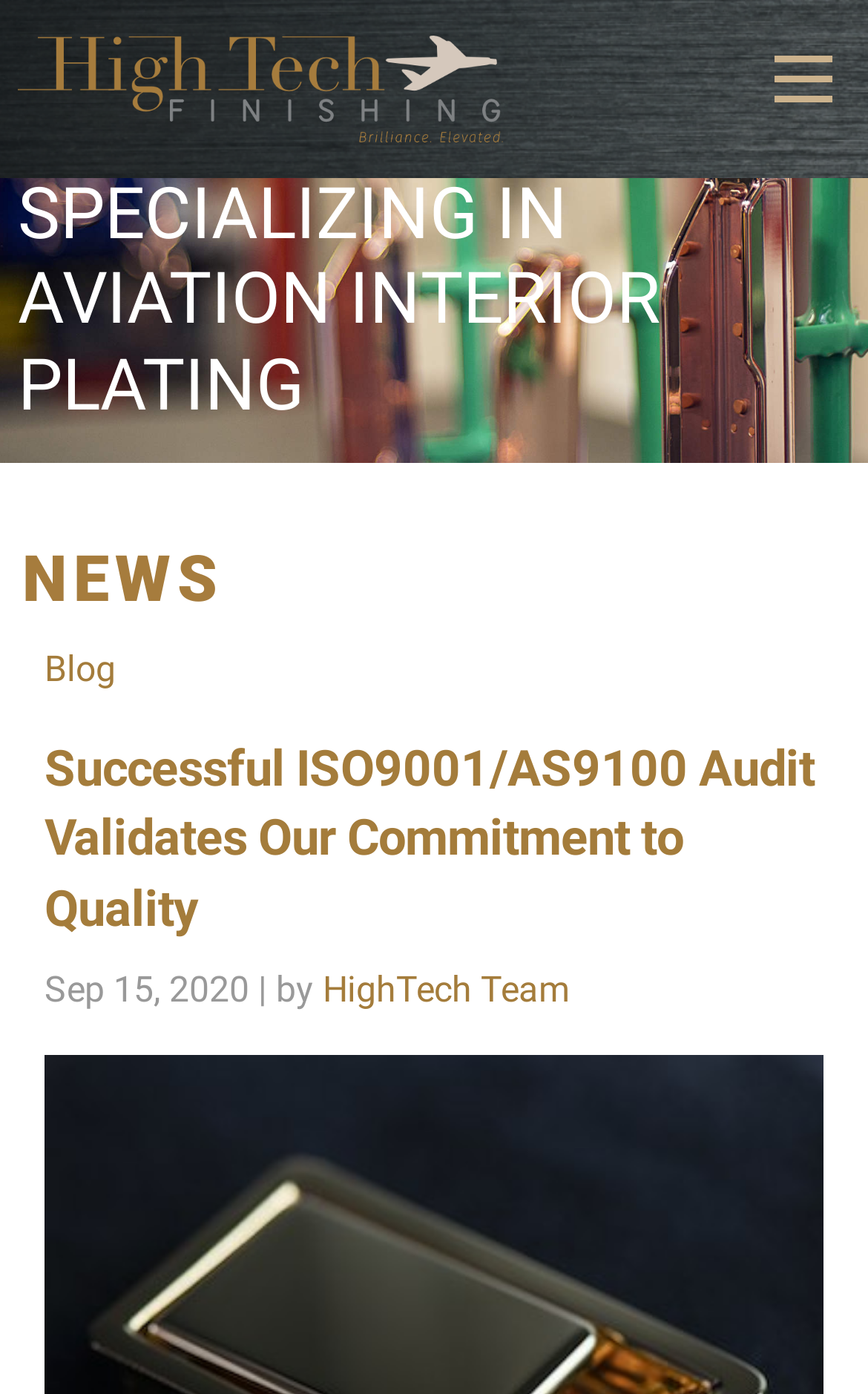Given the description: "Blog", determine the bounding box coordinates of the UI element. The coordinates should be formatted as four float numbers between 0 and 1, [left, top, right, bottom].

[0.051, 0.628, 0.133, 0.658]